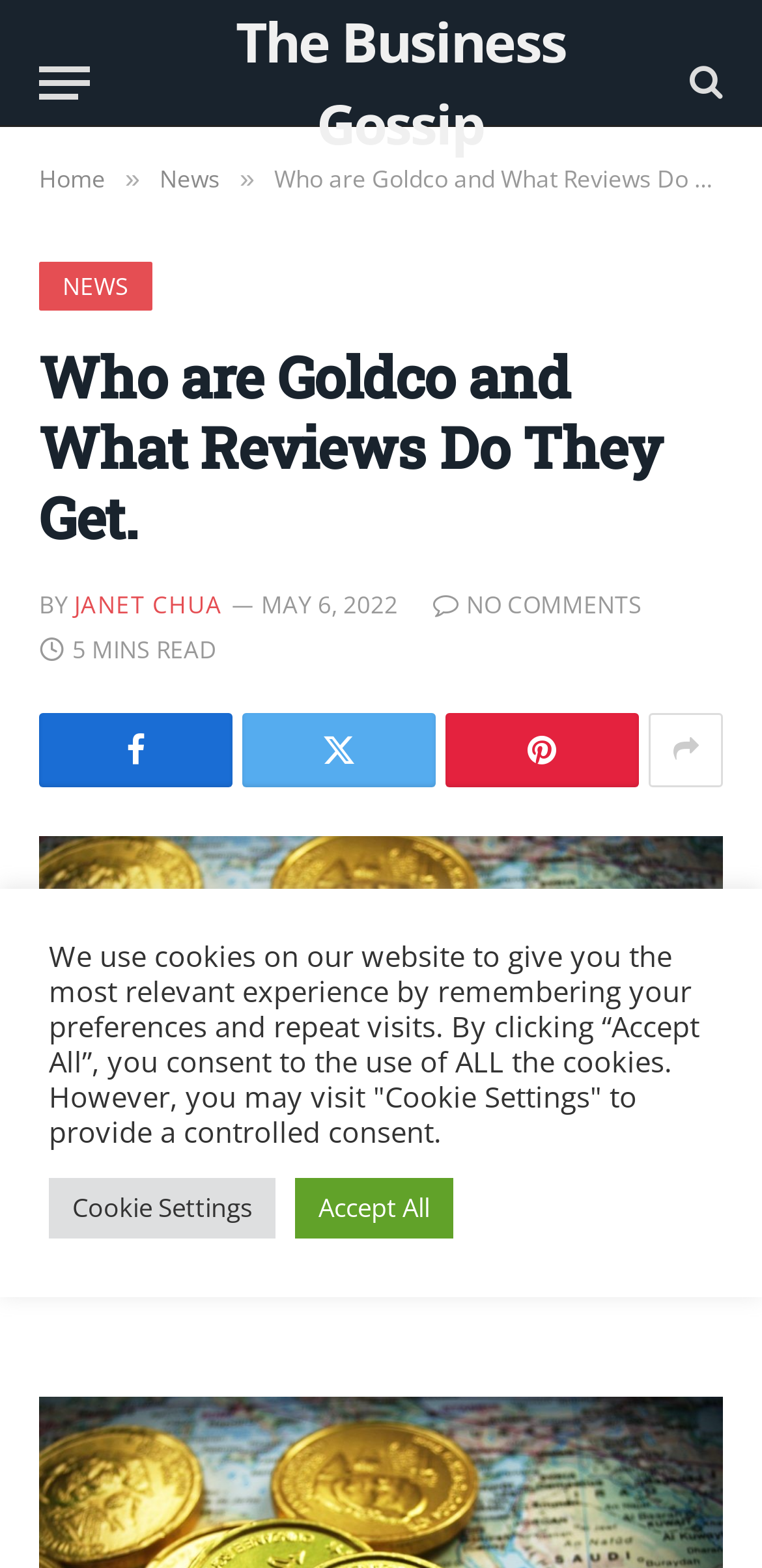Provide a brief response using a word or short phrase to this question:
What is the name of the author of the article?

JANET CHUA